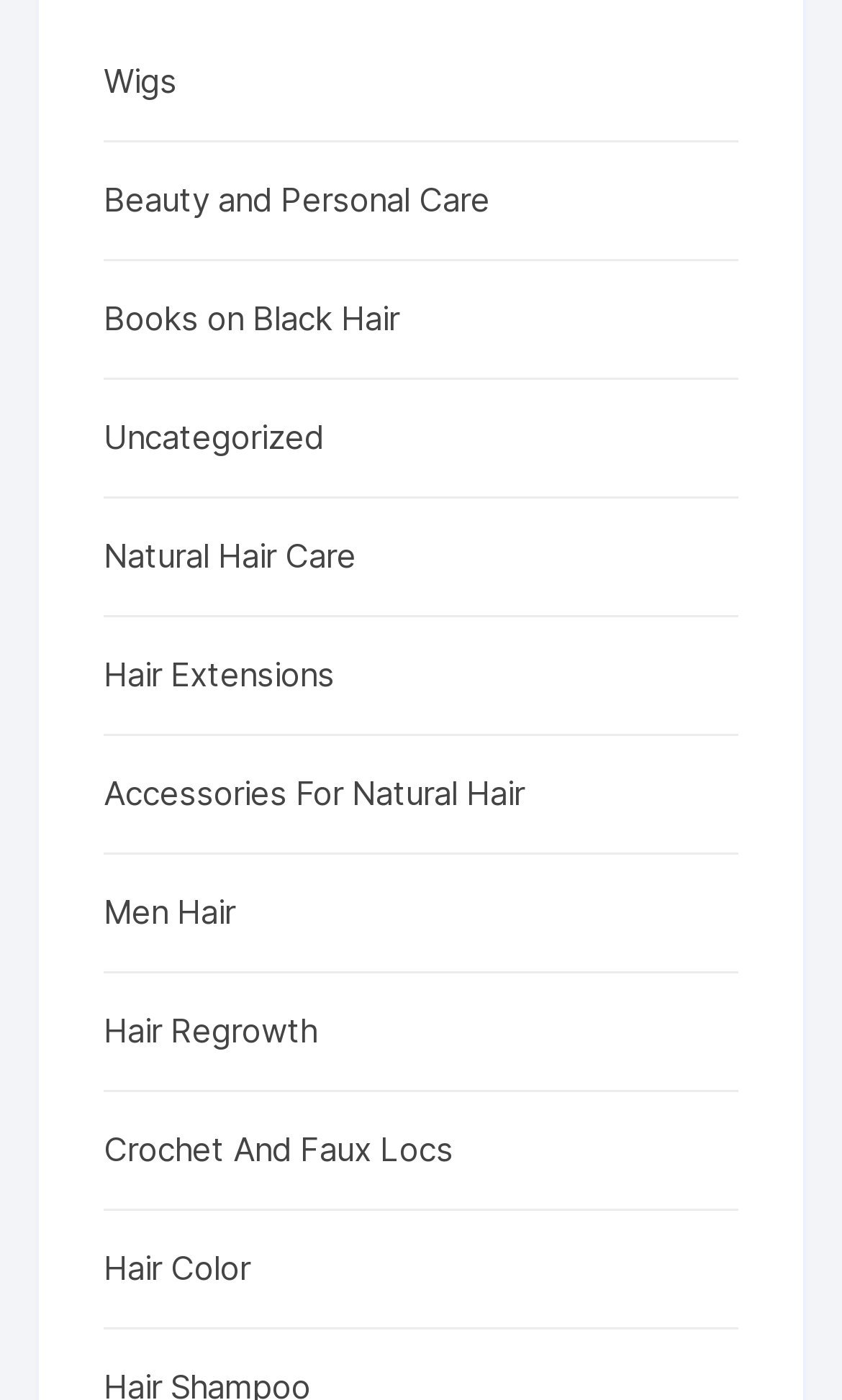Identify the bounding box coordinates for the element that needs to be clicked to fulfill this instruction: "Browse Crochet And Faux Locs". Provide the coordinates in the format of four float numbers between 0 and 1: [left, top, right, bottom].

[0.123, 0.803, 0.802, 0.84]